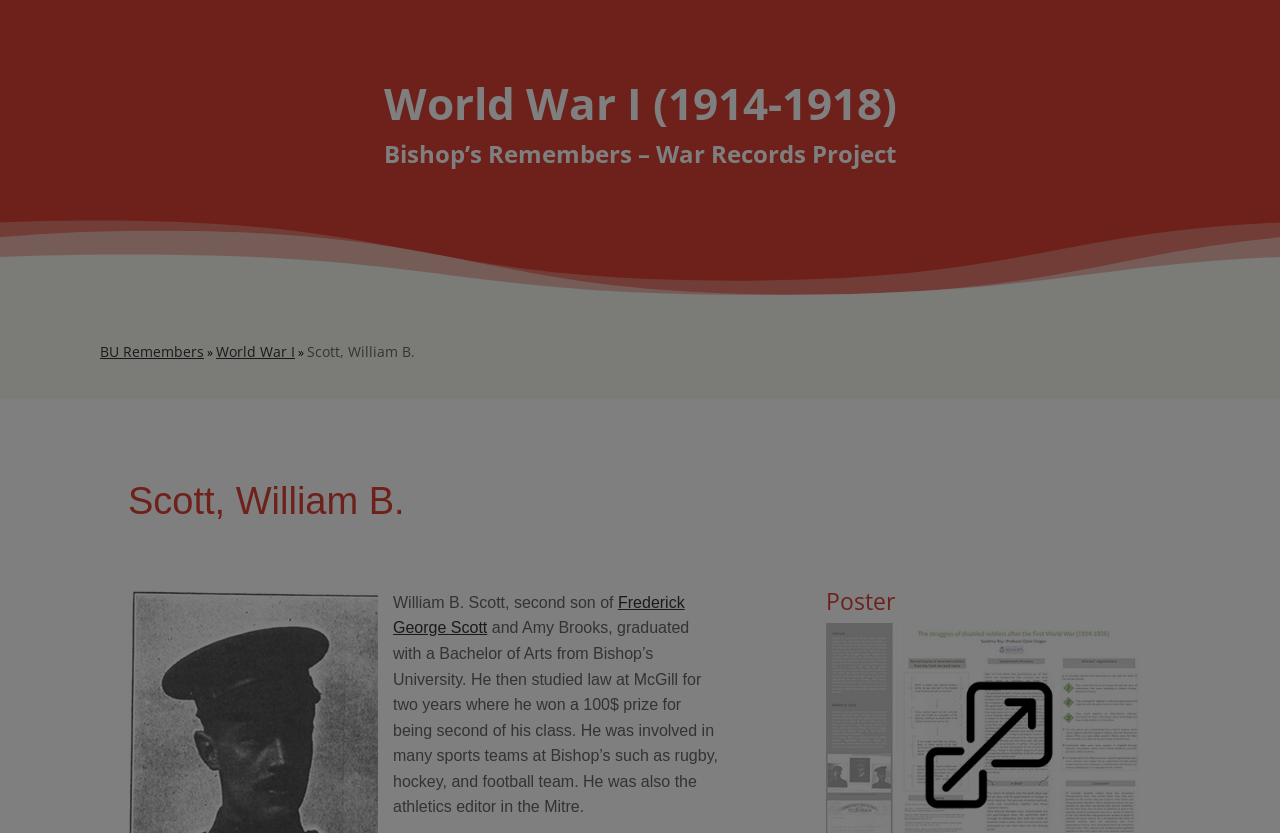What prize did William B. Scott win at McGill?
Look at the webpage screenshot and answer the question with a detailed explanation.

According to the text, William B. Scott won a 100$ prize for being second in his class at McGill, where he studied law for two years.